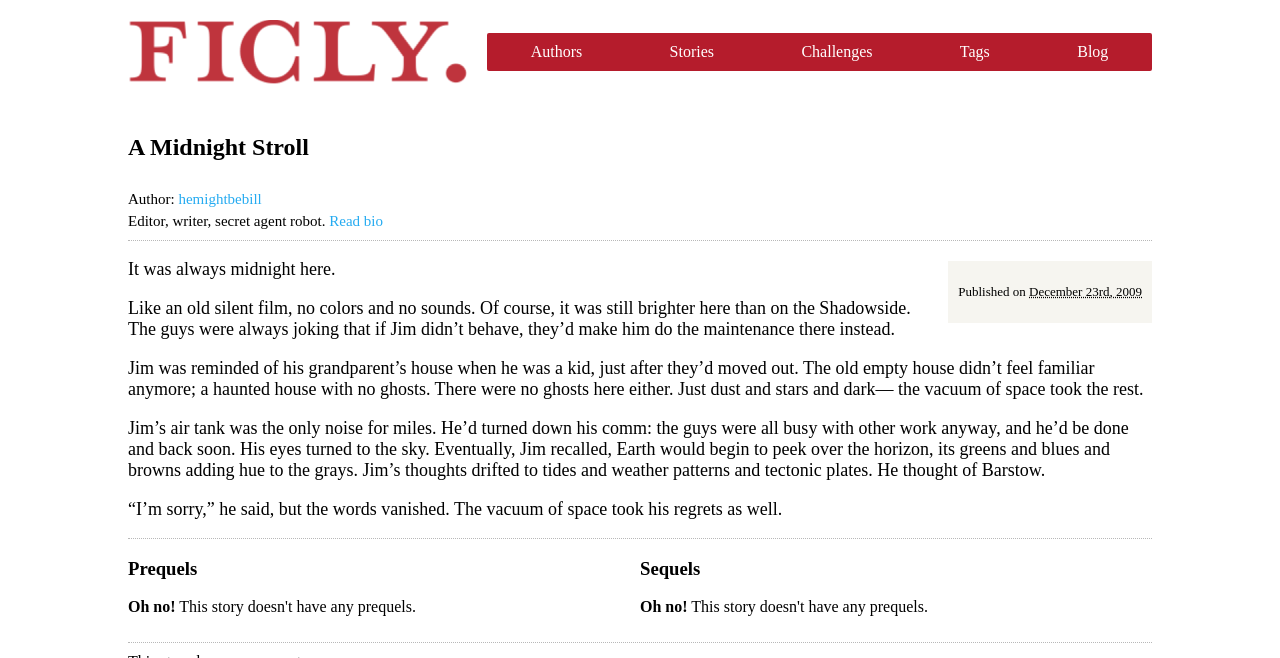What is the date of publication of the story?
From the image, respond with a single word or phrase.

December 23rd, 2009